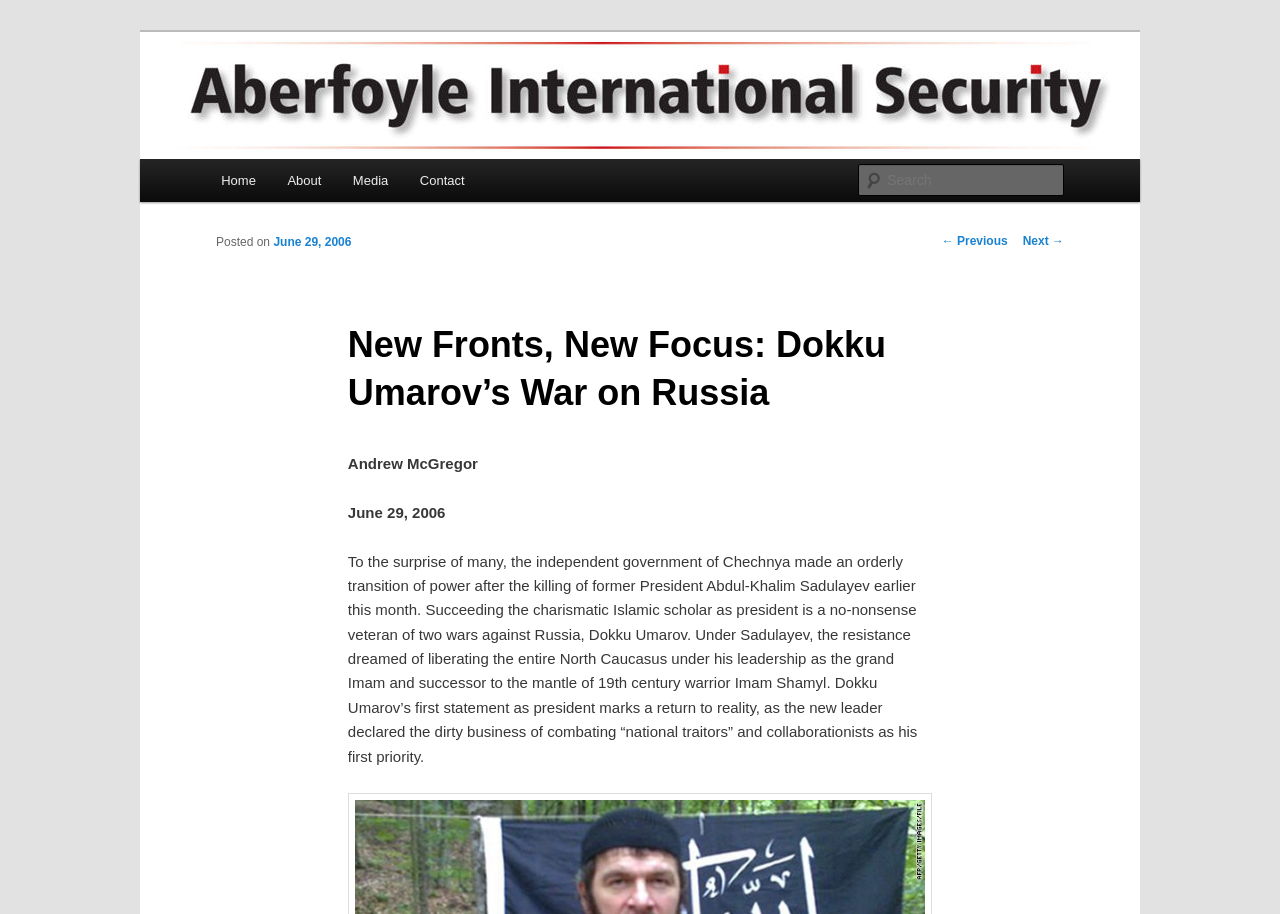Locate the UI element described by Home in the provided webpage screenshot. Return the bounding box coordinates in the format (top-left x, top-left y, bottom-right x, bottom-right y), ensuring all values are between 0 and 1.

[0.16, 0.174, 0.212, 0.221]